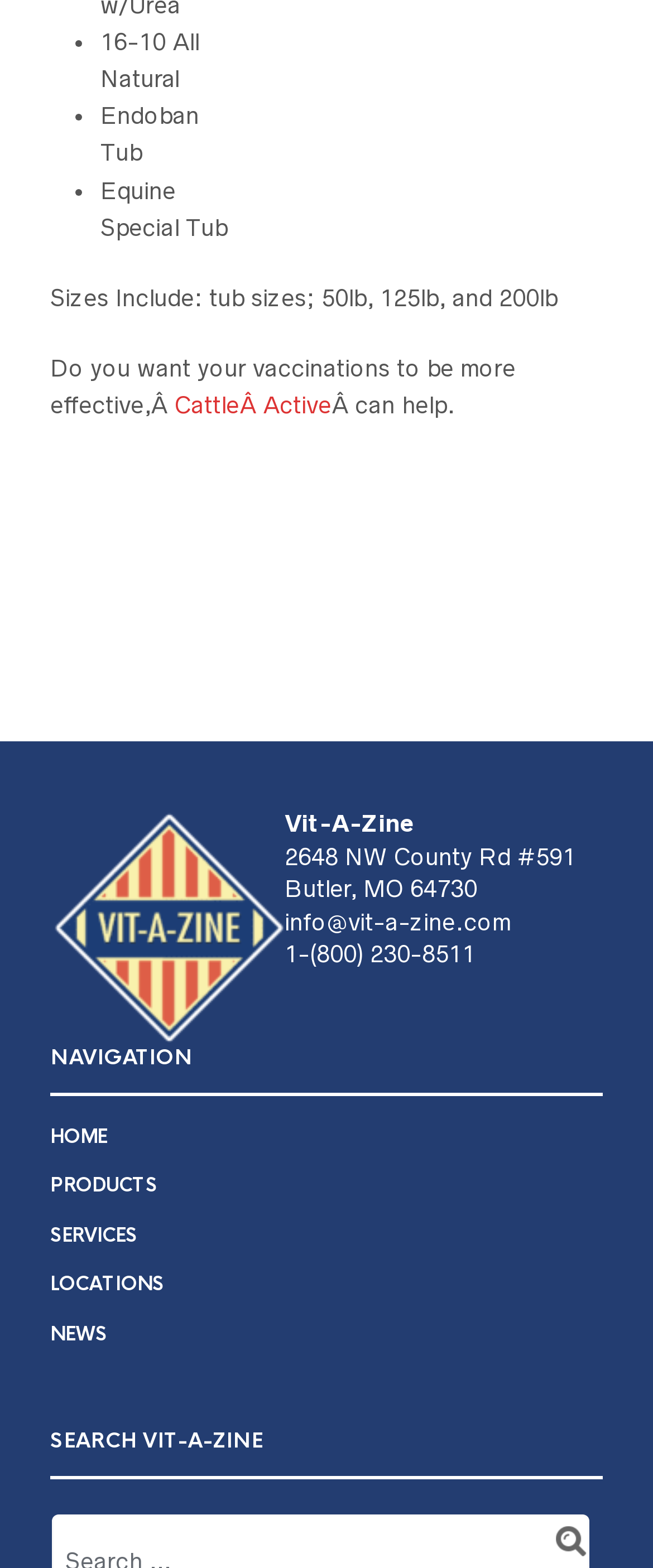Please determine the bounding box coordinates for the UI element described as: "Skip Hire Bedfordshire".

None